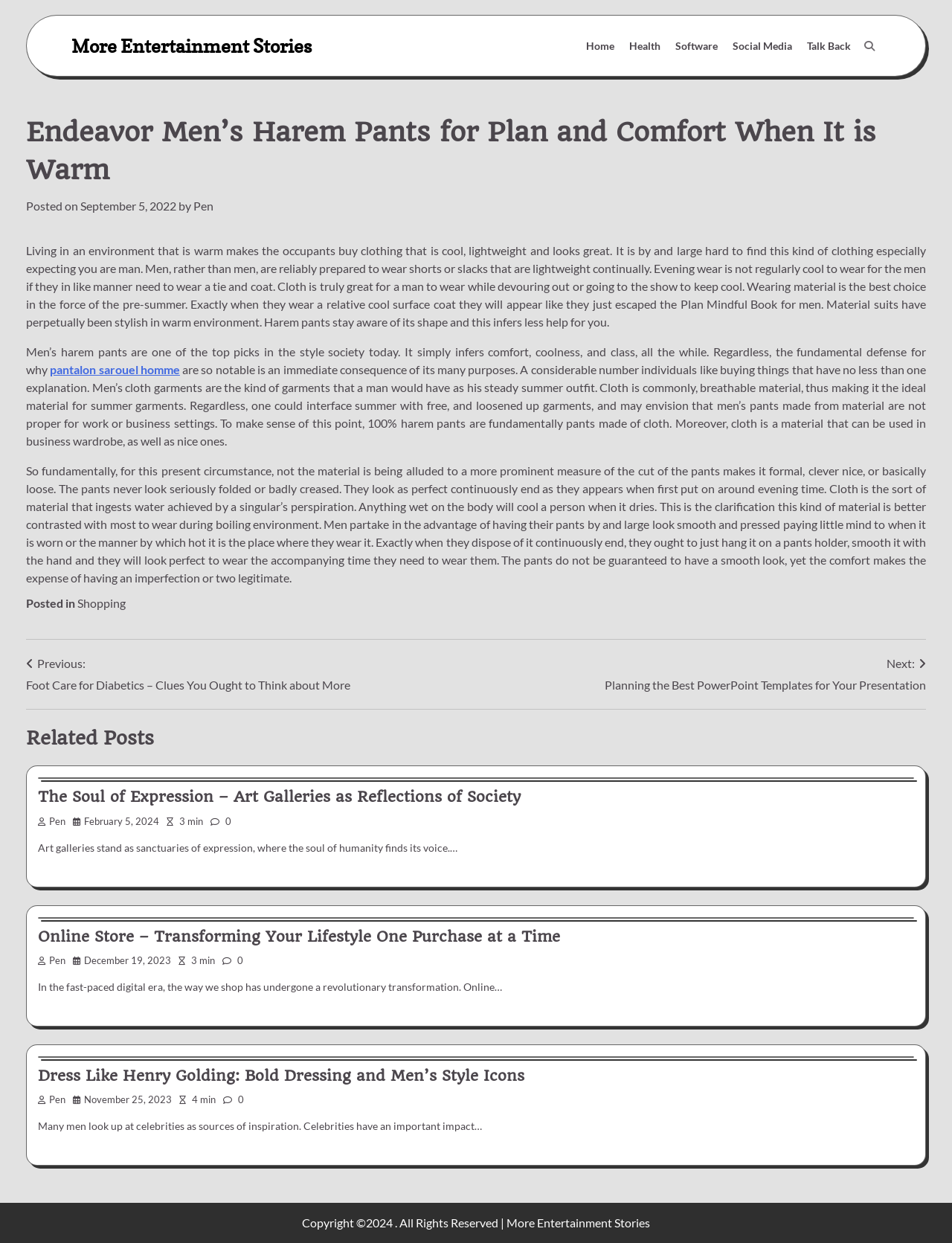Based on the image, please respond to the question with as much detail as possible:
What is the topic of the article?

The topic of the article can be determined by reading the heading 'Endeavor Men’s Harem Pants for Plan and Comfort When It is Warm' and the content of the article, which discusses the benefits and features of men's harem pants.